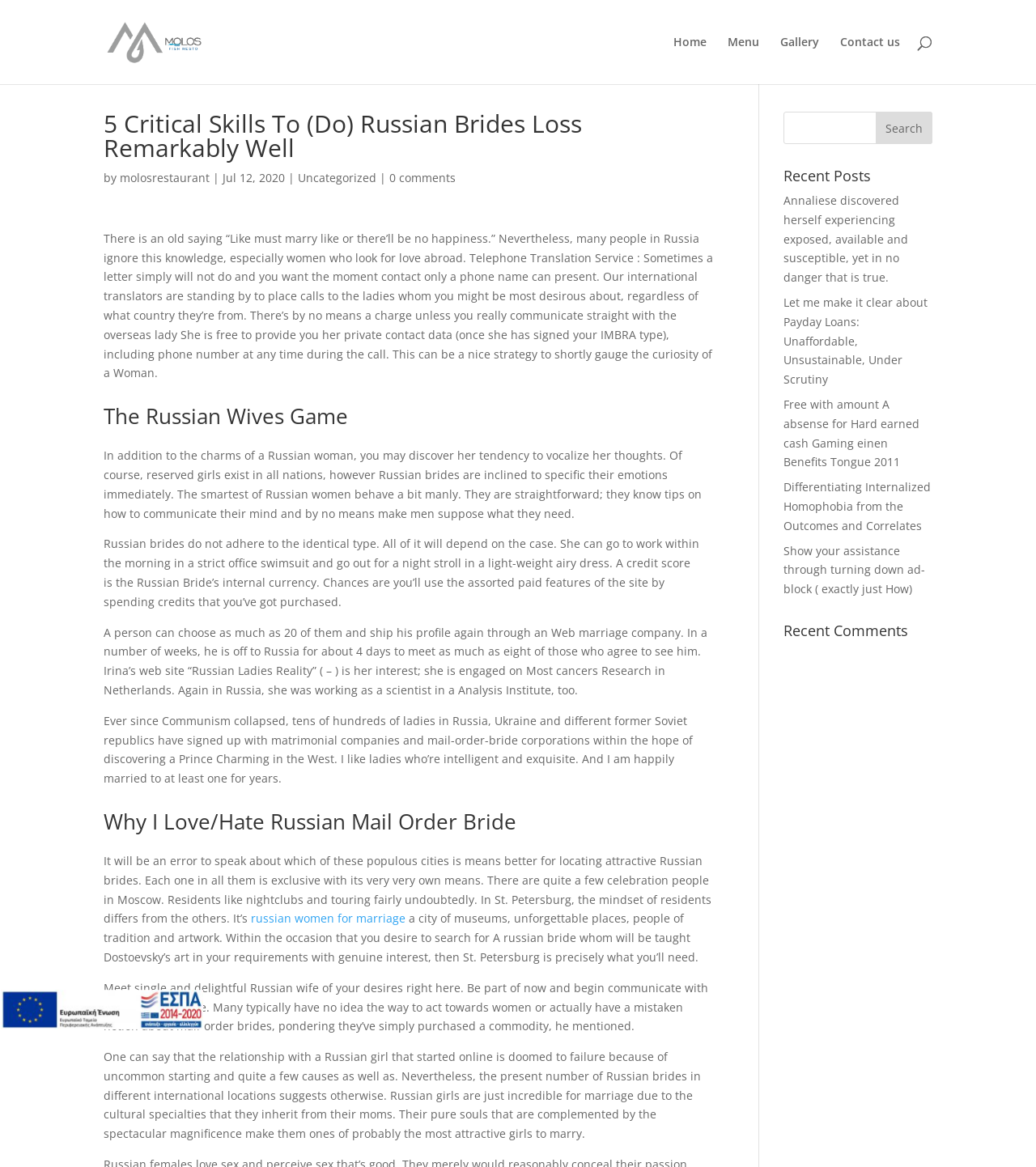Please give the bounding box coordinates of the area that should be clicked to fulfill the following instruction: "Click the 'Contact us' link". The coordinates should be in the format of four float numbers from 0 to 1, i.e., [left, top, right, bottom].

[0.811, 0.031, 0.869, 0.072]